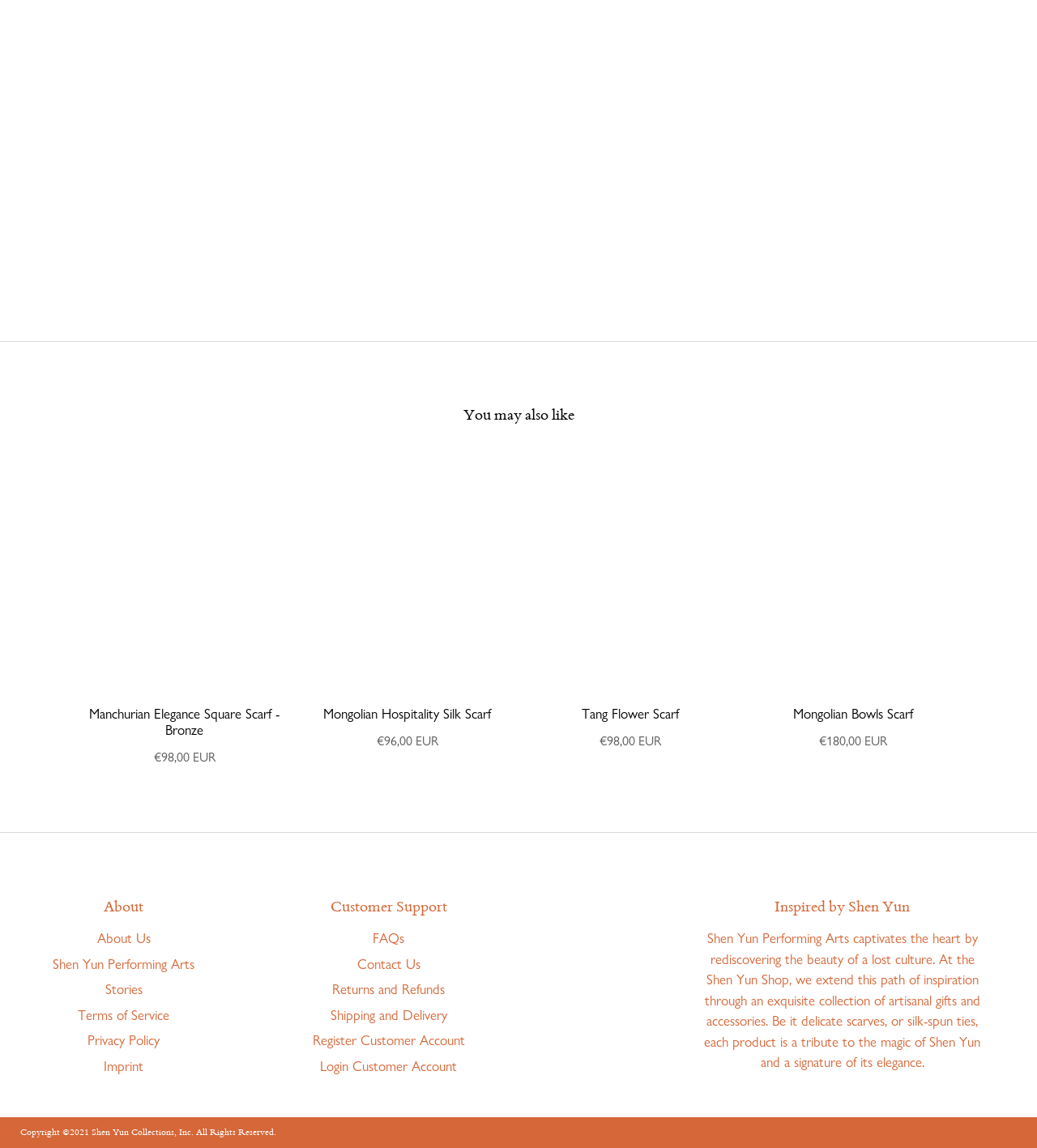By analyzing the image, answer the following question with a detailed response: What is the purpose of the Shen Yun Shop according to the text?

I found the purpose of the Shen Yun Shop by reading the text that says 'At the Shen Yun Shop, we extend this path of inspiration through an exquisite collection of artisanal gifts and accessories'.